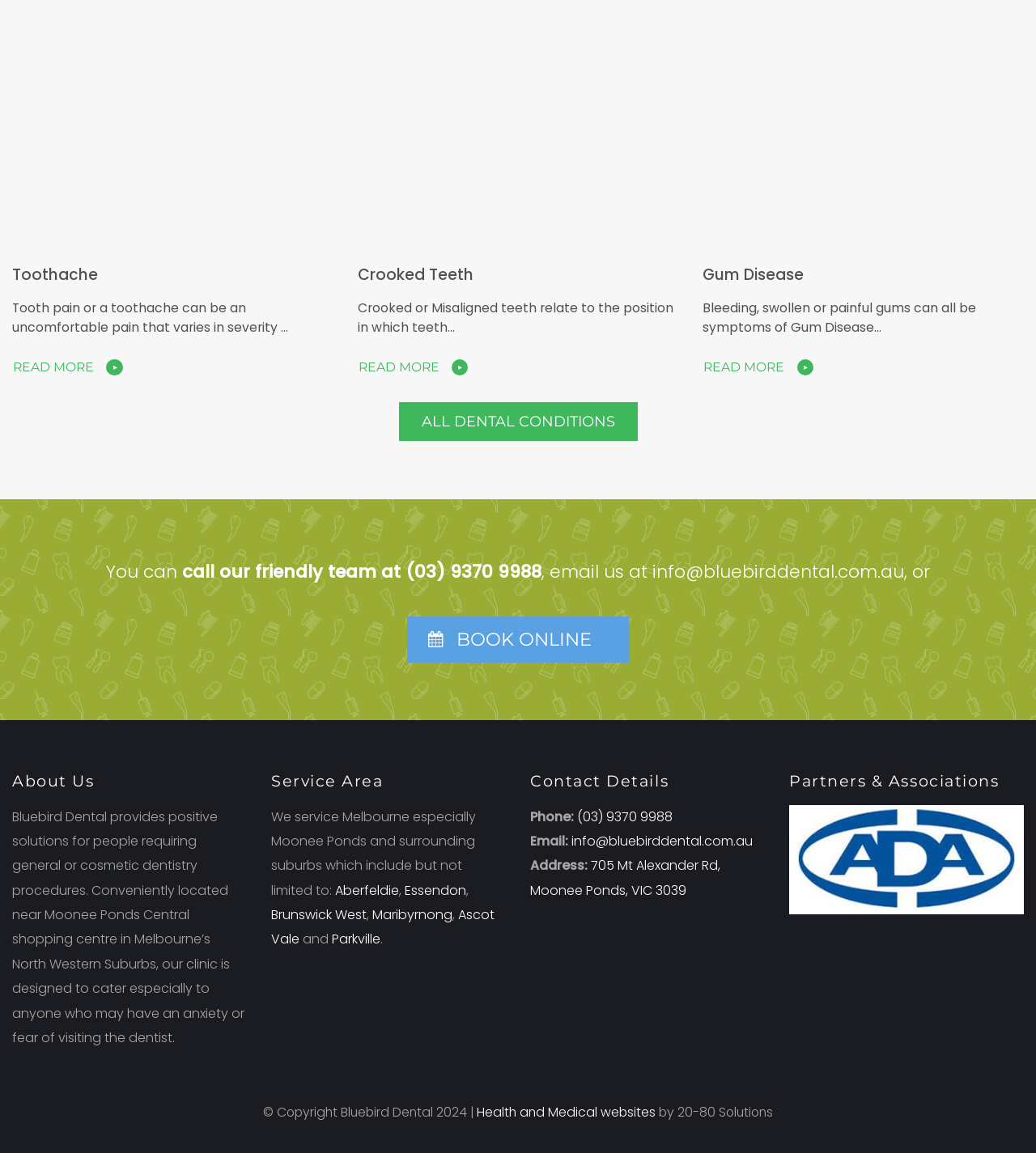Find the bounding box coordinates for the area you need to click to carry out the instruction: "Call the dental clinic". The coordinates should be four float numbers between 0 and 1, indicated as [left, top, right, bottom].

[0.391, 0.485, 0.523, 0.506]